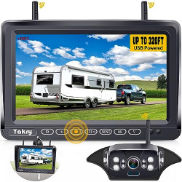Thoroughly describe the content and context of the image.

The image displays a wireless backup camera system designed for vehicles, featuring a main monitor along with a smaller supplemental display. The large monitor prominently showcases a scenic view of a truck towing a caravan on a well-maintained road, set against a clear blue sky and green fields, evoking a sense of adventure and outdoor exploration. In the corner, the monitor highlights a significant feature, stating "UP TO 320FT USB Powered," emphasizing its extended range and convenient power source. The system is identified by the brand name "Taky," suggesting reliability and quality. This setup is ideal for those seeking to enhance their driving safety and ease when maneuvering larger vehicles like RVs or trailers, particularly in reversing situations.